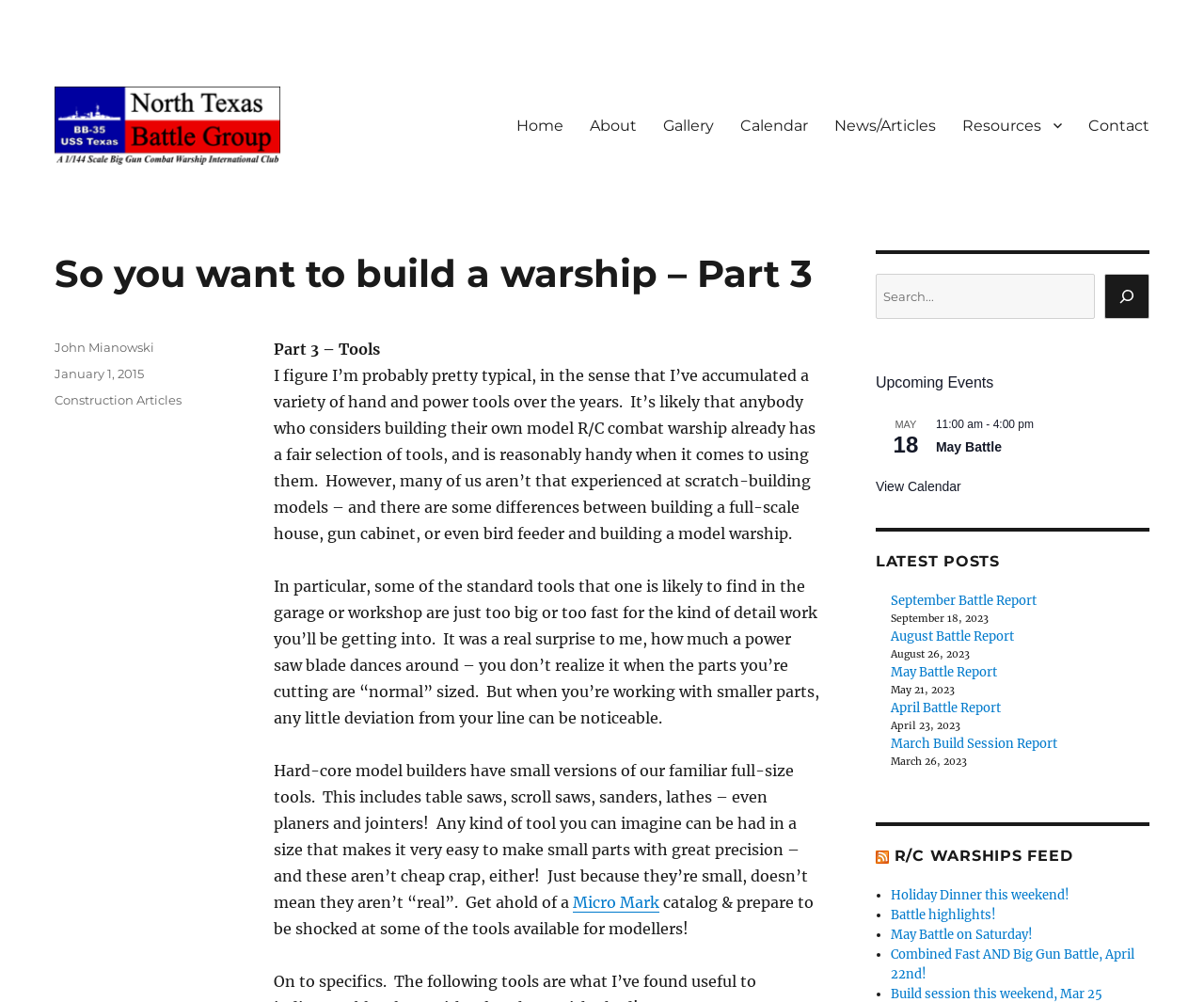Please identify the coordinates of the bounding box that should be clicked to fulfill this instruction: "View the 'May Battle' event".

[0.777, 0.435, 0.955, 0.457]